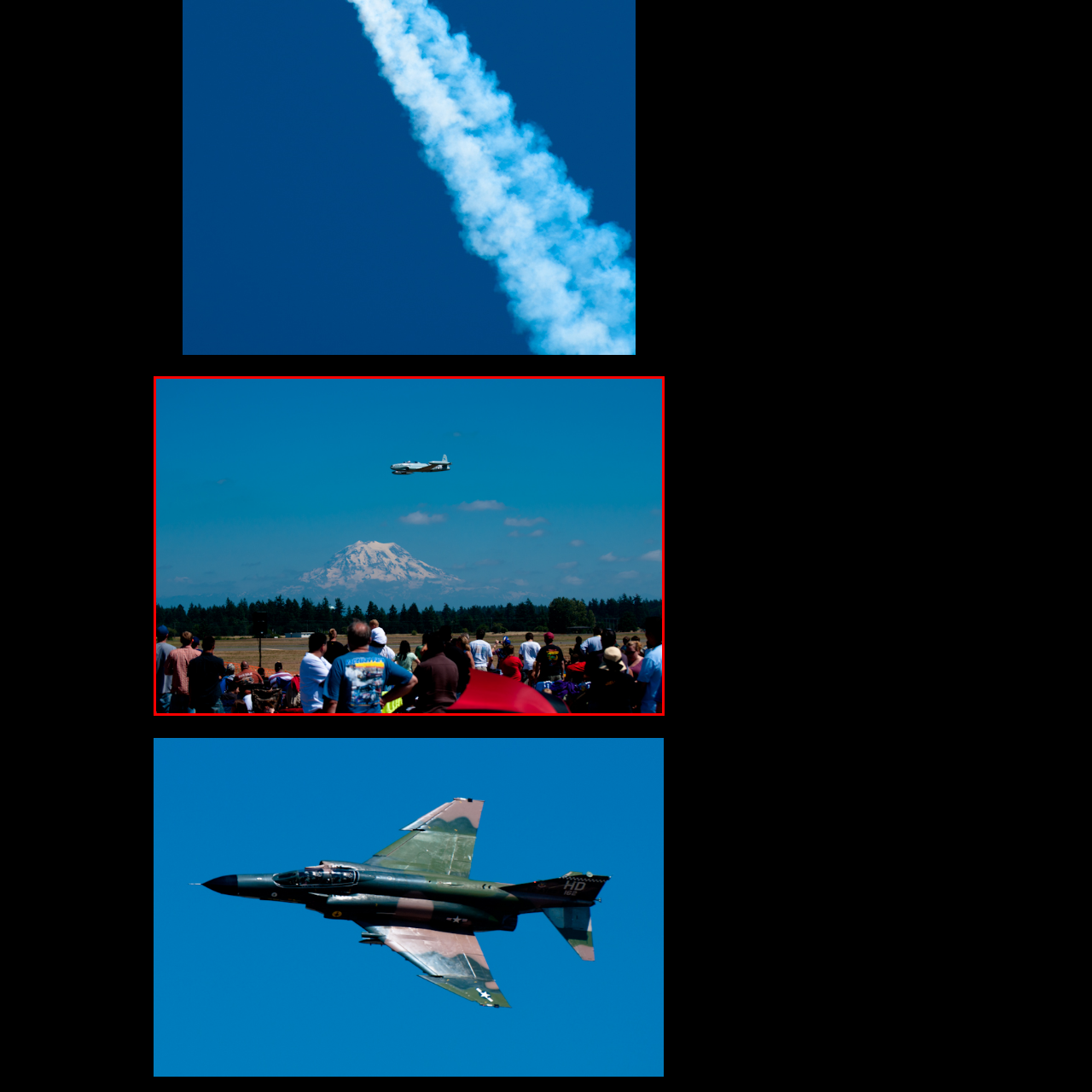Inspect the image surrounded by the red border and give a one-word or phrase answer to the question:
What is the name of the mountain in the background of the image?

Mount Rainier